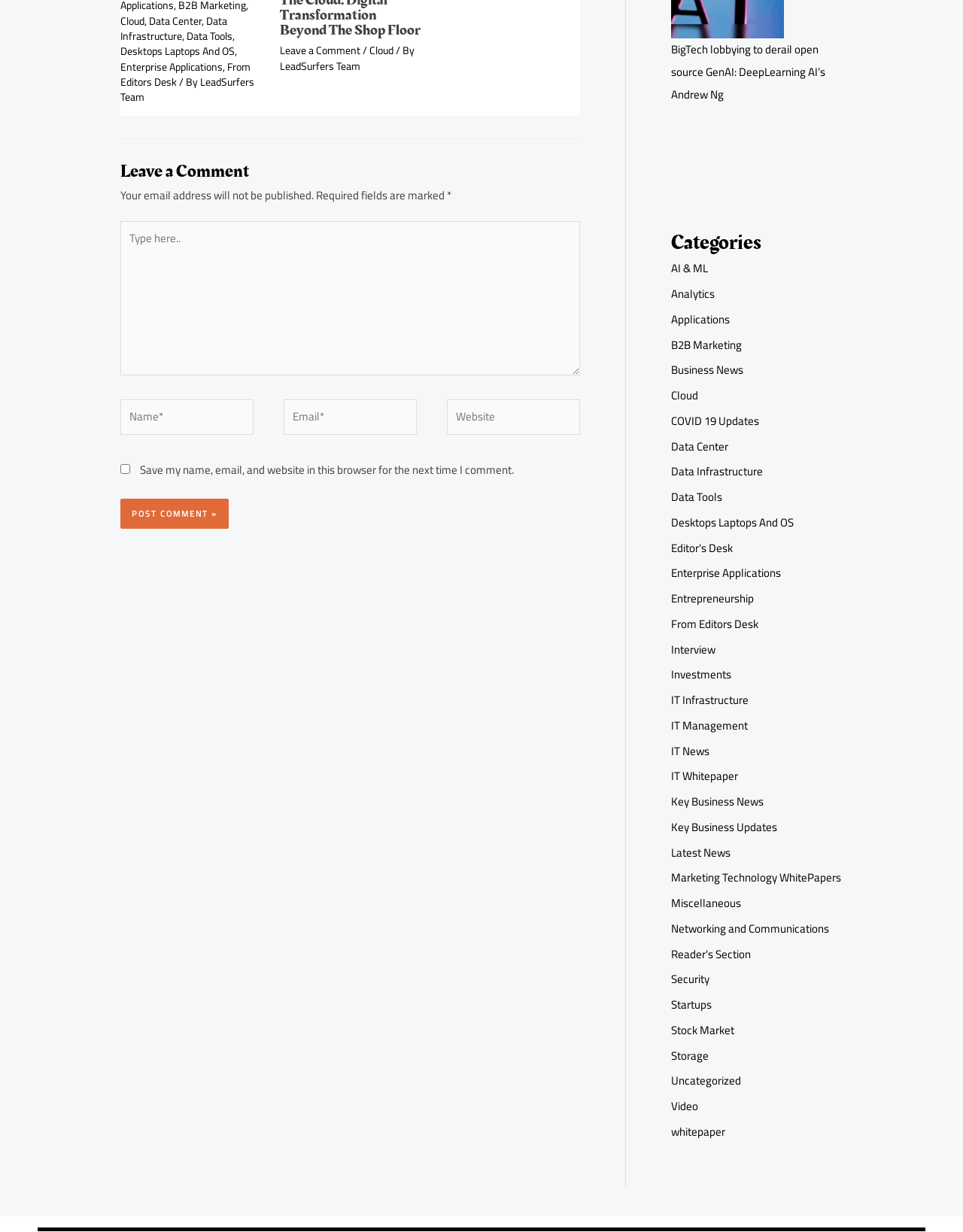How many text boxes are available for inputting comment information?
Based on the image, answer the question with as much detail as possible.

The webpage has four text boxes available for inputting comment information: one for typing a comment, one for inputting a name, one for inputting an email, and one for inputting a website.